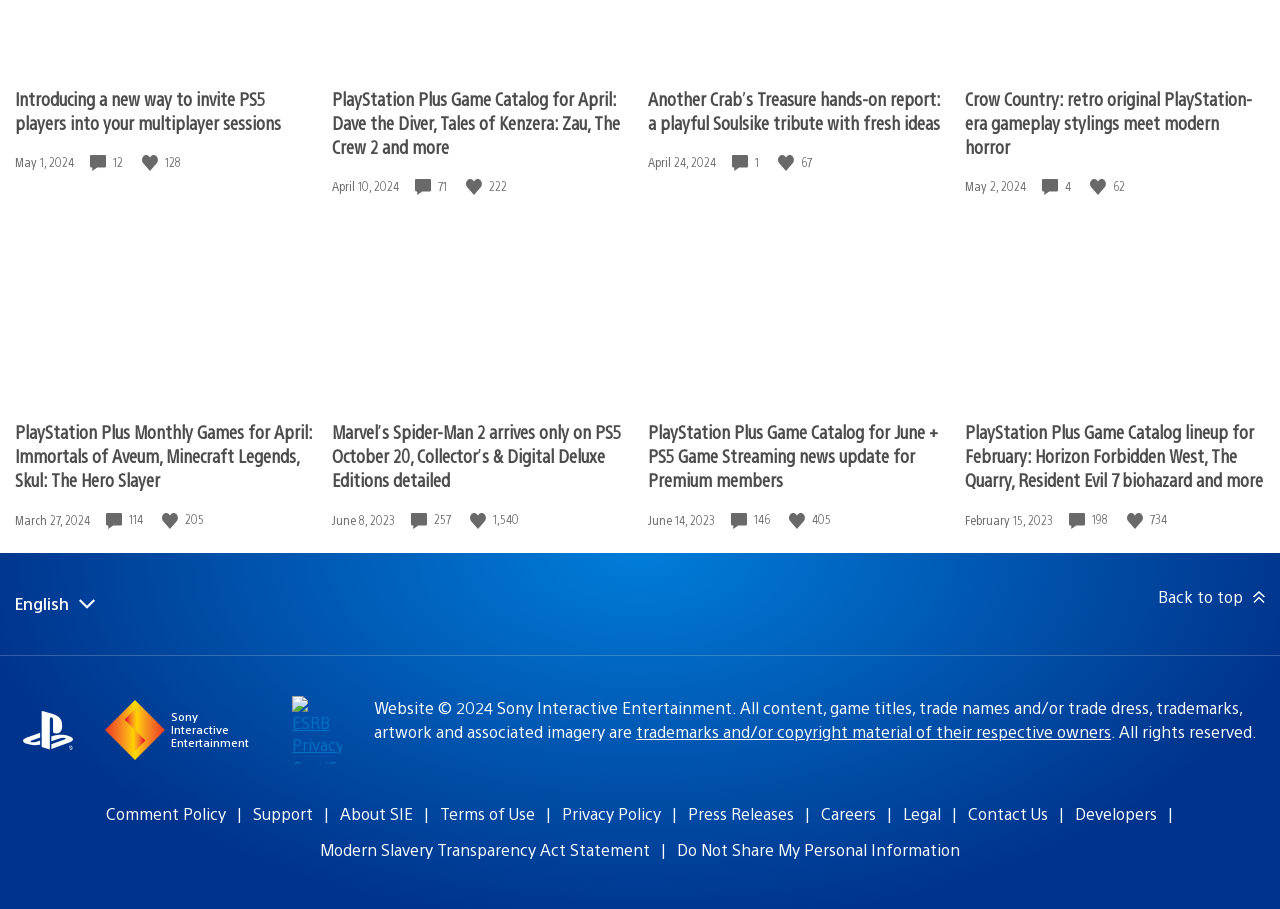Given the element description Careers, identify the bounding box coordinates for the UI element on the webpage screenshot. The format should be (top-left x, top-left y, bottom-right x, bottom-right y), with values between 0 and 1.

[0.641, 0.883, 0.684, 0.906]